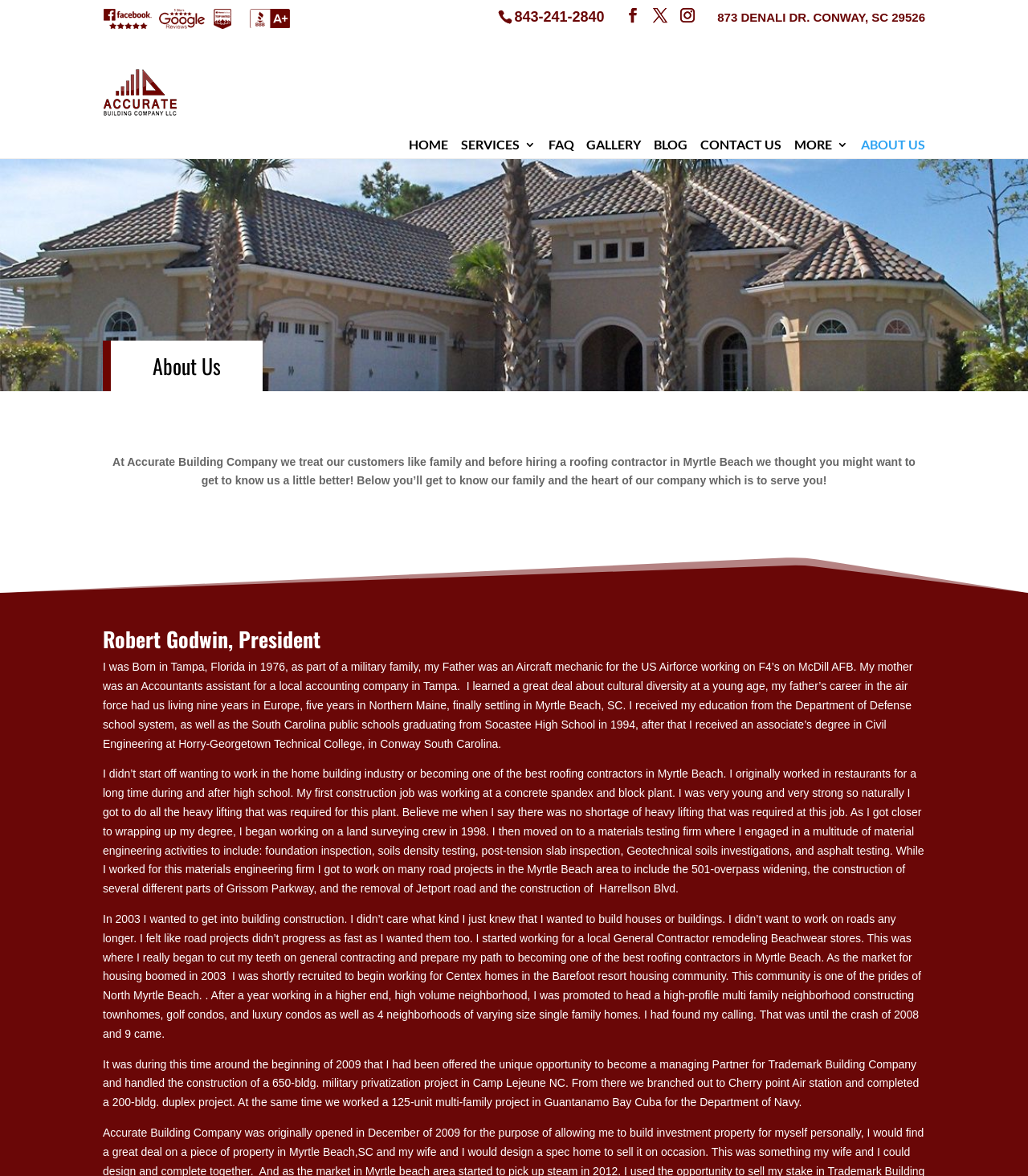Determine the bounding box coordinates of the clickable element to achieve the following action: 'Go to HOME page'. Provide the coordinates as four float values between 0 and 1, formatted as [left, top, right, bottom].

[0.397, 0.065, 0.436, 0.074]